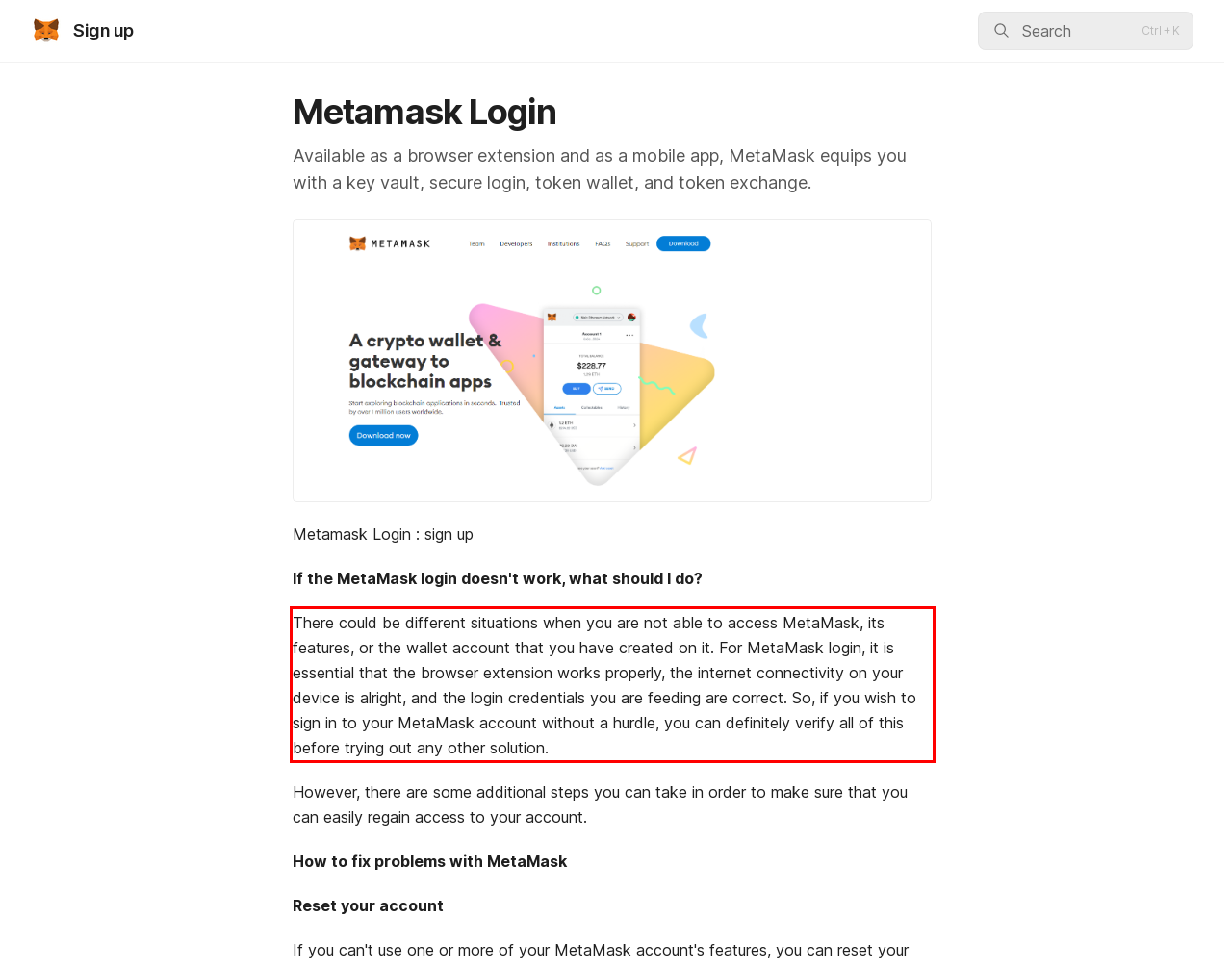Please analyze the provided webpage screenshot and perform OCR to extract the text content from the red rectangle bounding box.

There could be different situations when you are not able to access MetaMask, its features, or the wallet account that you have created on it. For MetaMask login, it is essential that the browser extension works properly, the internet connectivity on your device is alright, and the login credentials you are feeding are correct. So, if you wish to sign in to your MetaMask account without a hurdle, you can definitely verify all of this before trying out any other solution.